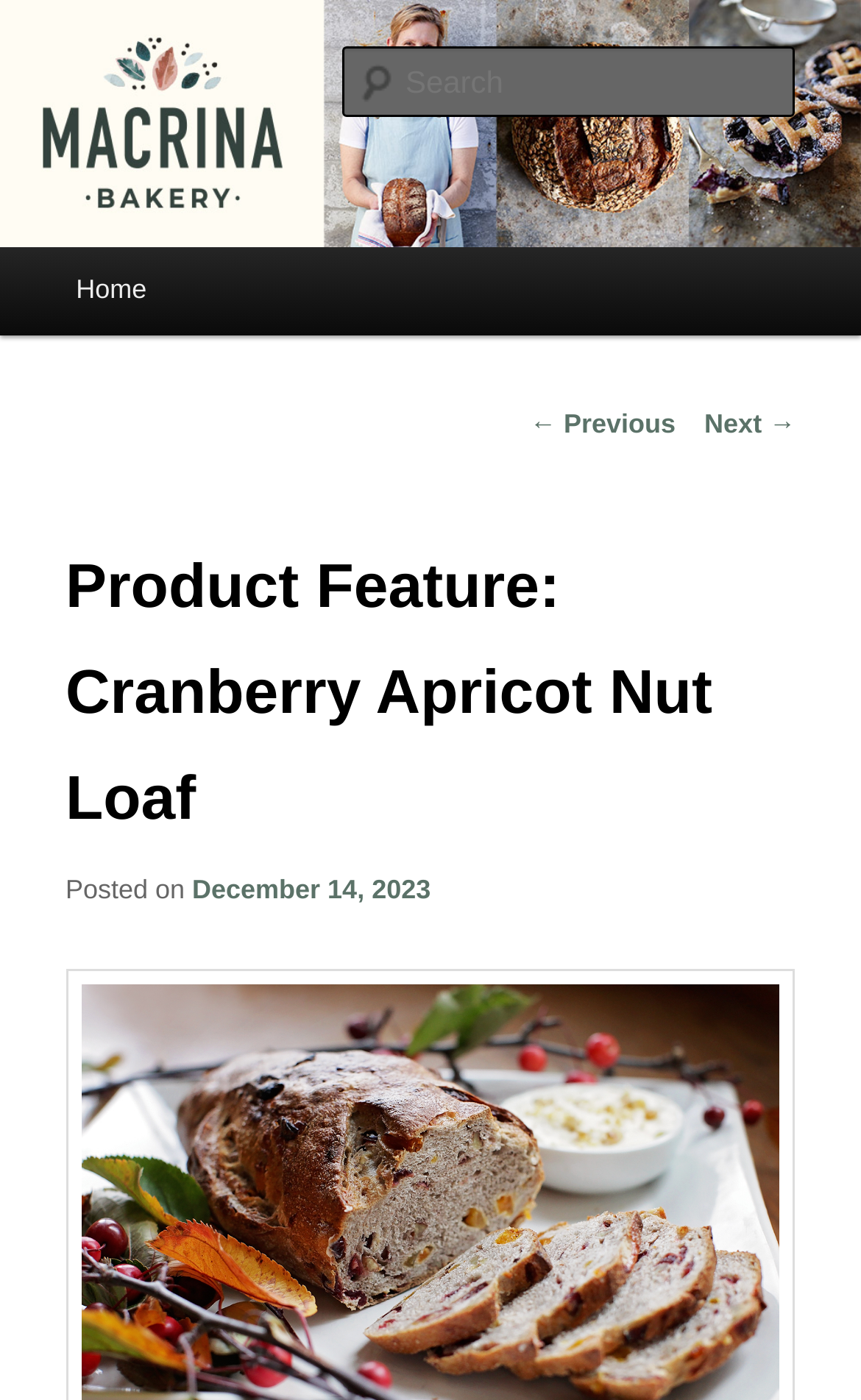What is the date of the post?
Refer to the image and give a detailed answer to the question.

I found a link element with the text 'December 14, 2023' which is associated with a 'Posted on' static text, indicating that it is the date of the post.